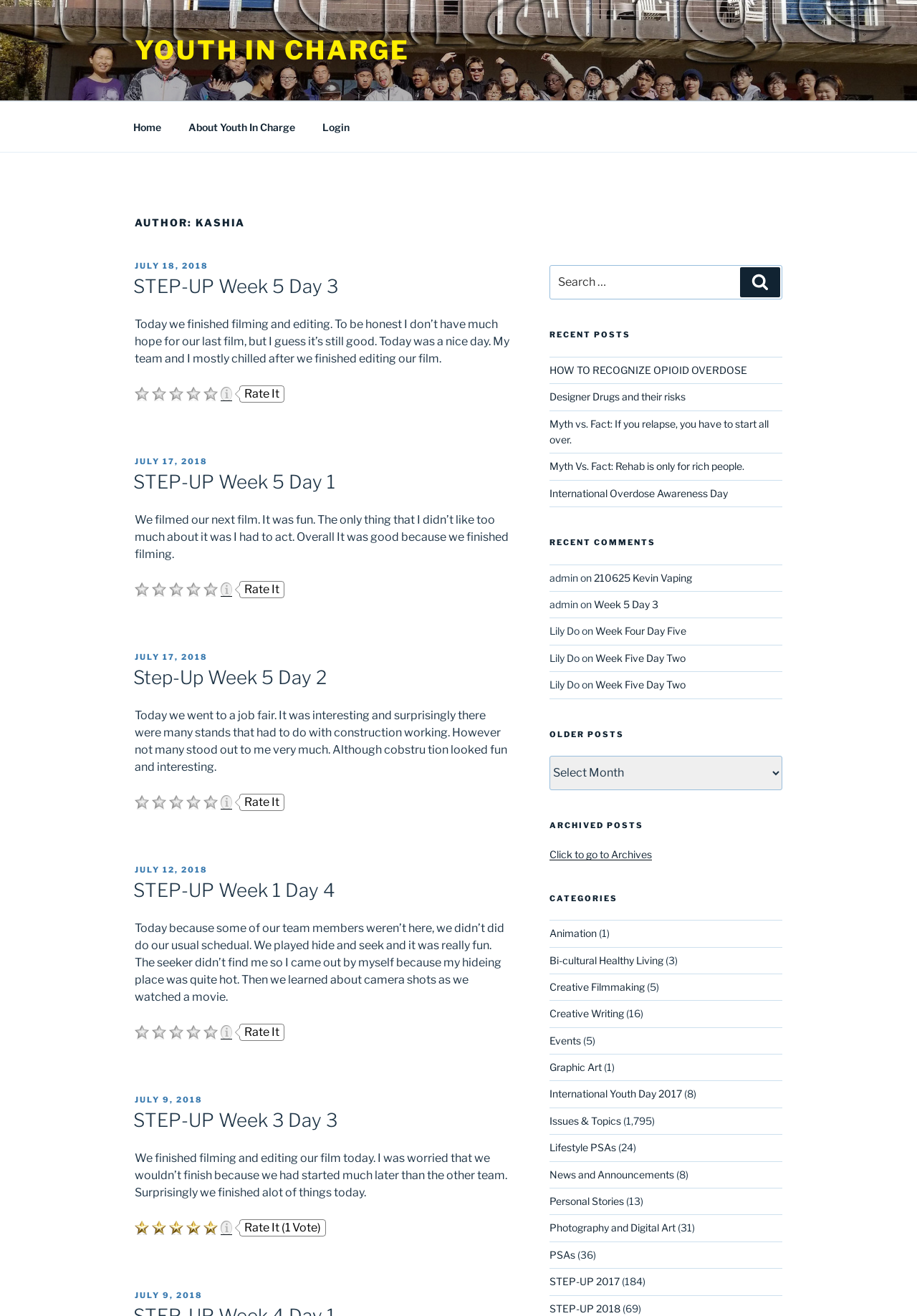Indicate the bounding box coordinates of the clickable region to achieve the following instruction: "Click on the 'Home' link."

[0.131, 0.083, 0.189, 0.11]